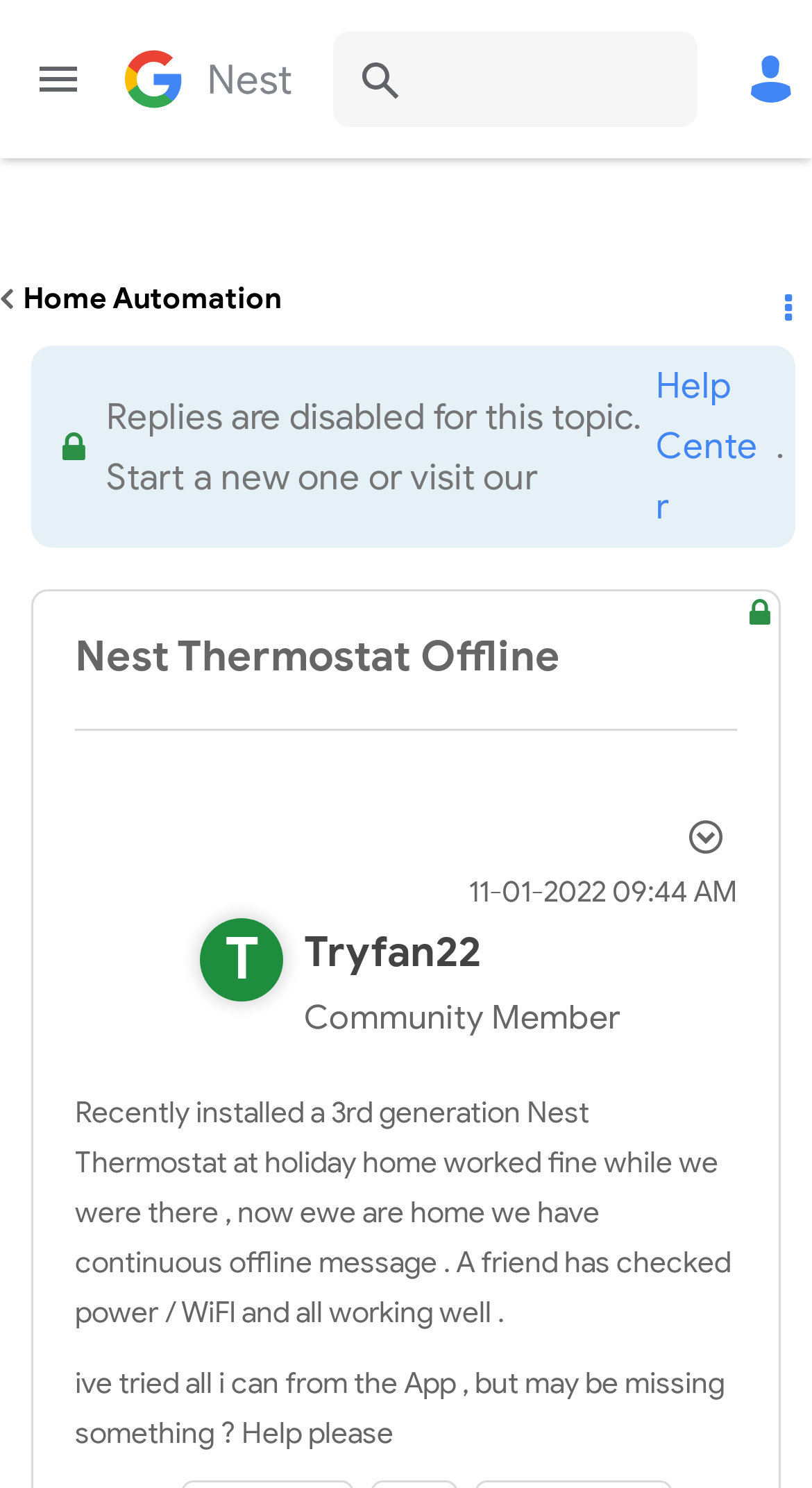Locate the UI element that matches the description Menu in the webpage screenshot. Return the bounding box coordinates in the format (top-left x, top-left y, bottom-right x, bottom-right y), with values ranging from 0 to 1.

[0.013, 0.021, 0.131, 0.085]